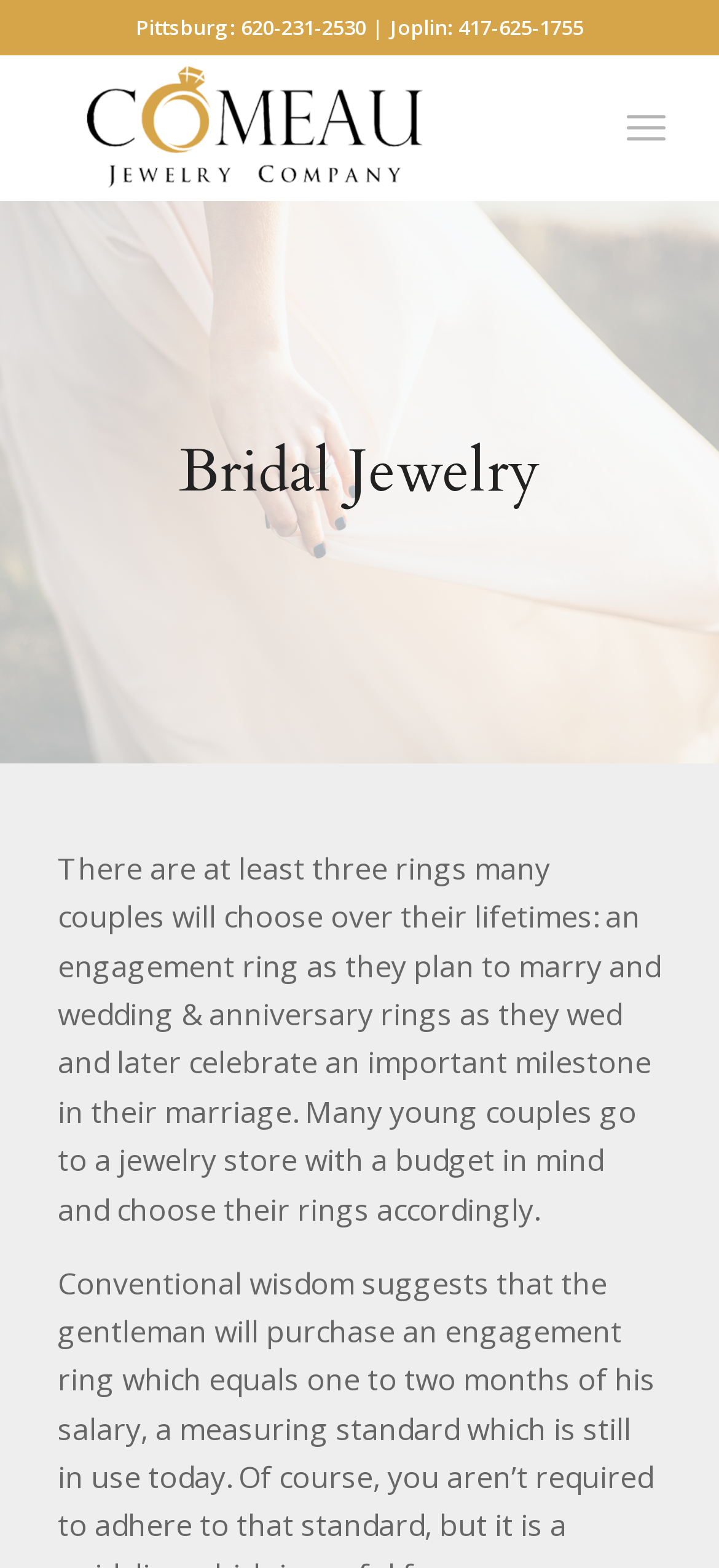Please answer the following question using a single word or phrase: 
What is the purpose of the image on the top left?

Logo of Comeau Jewelry Company